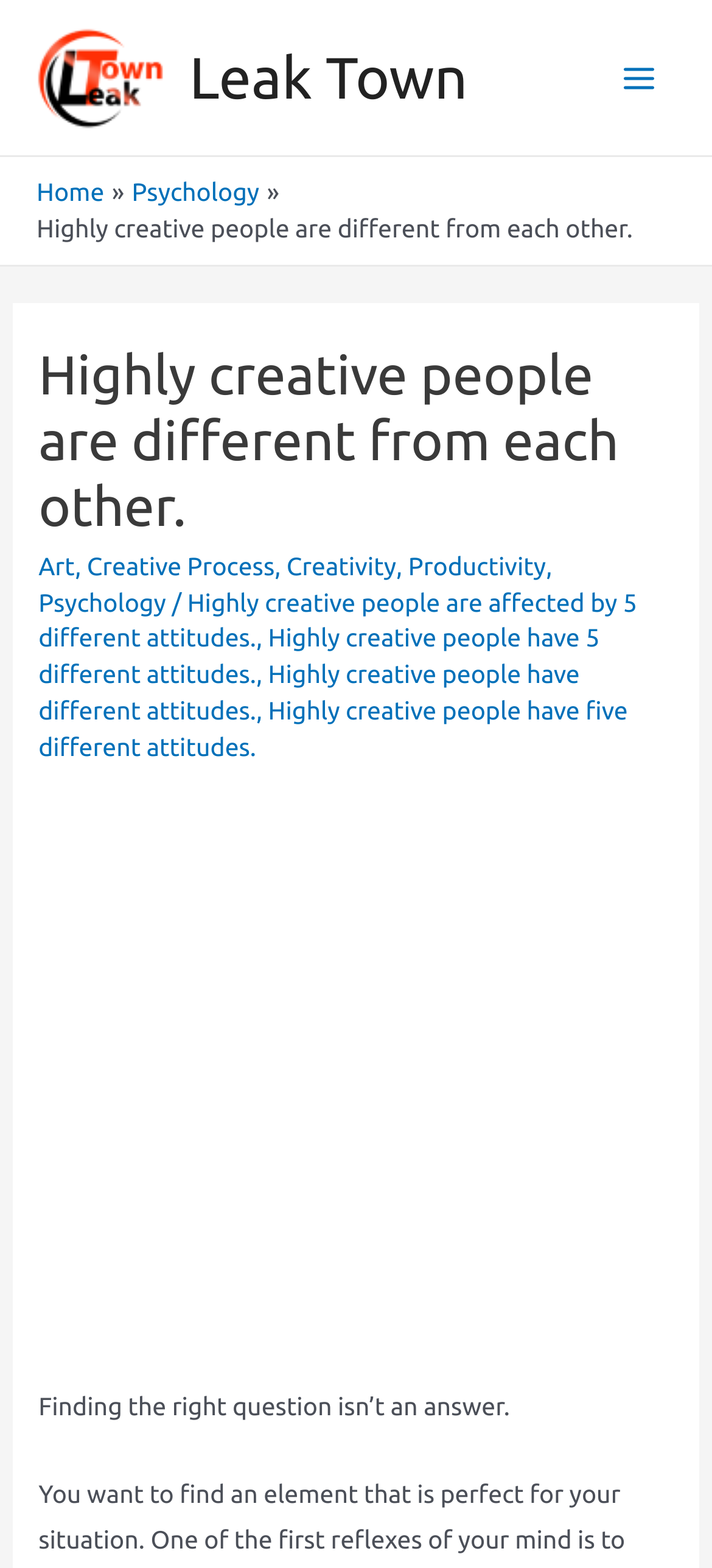Given the element description "aria-label="Advertisement" name="aswift_1" title="Advertisement"", identify the bounding box of the corresponding UI element.

[0.0, 0.505, 1.0, 0.883]